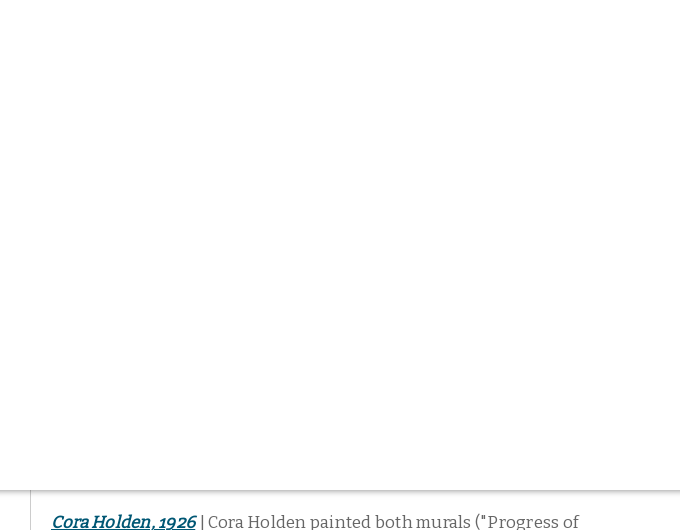Please look at the image and answer the question with a detailed explanation: Where did Cora Holden attend art school?

According to the caption, Cora Holden attended the Cleveland School of Art, where she was recognized as a remarkable talent by the director, Georgie Norton.